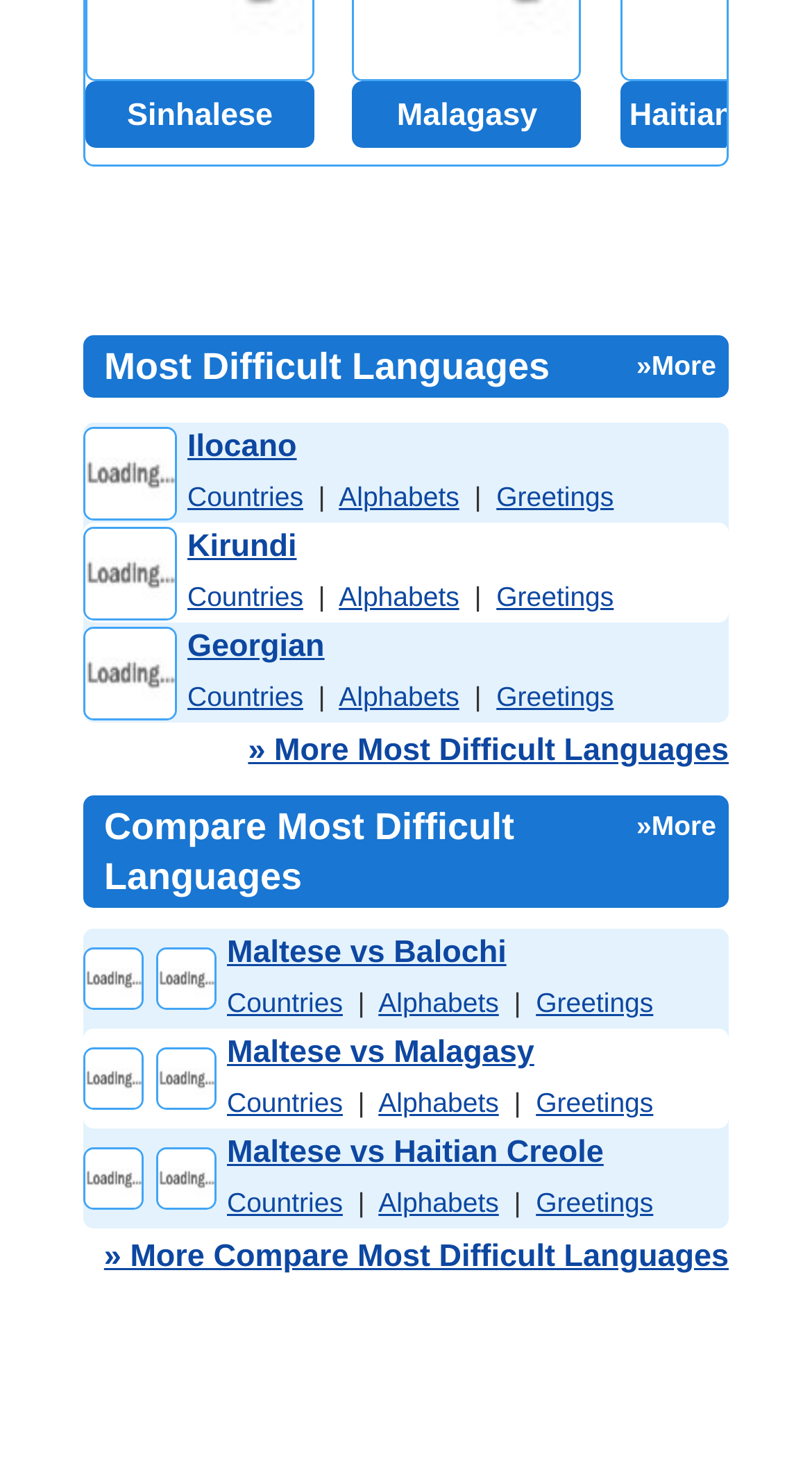Using the information shown in the image, answer the question with as much detail as possible: How many languages are compared in the second table?

I counted the number of rows in the second table and found that there are three language comparisons: Maltese vs Balochi, Maltese vs Malagasy, and Maltese vs Haitian Creole.